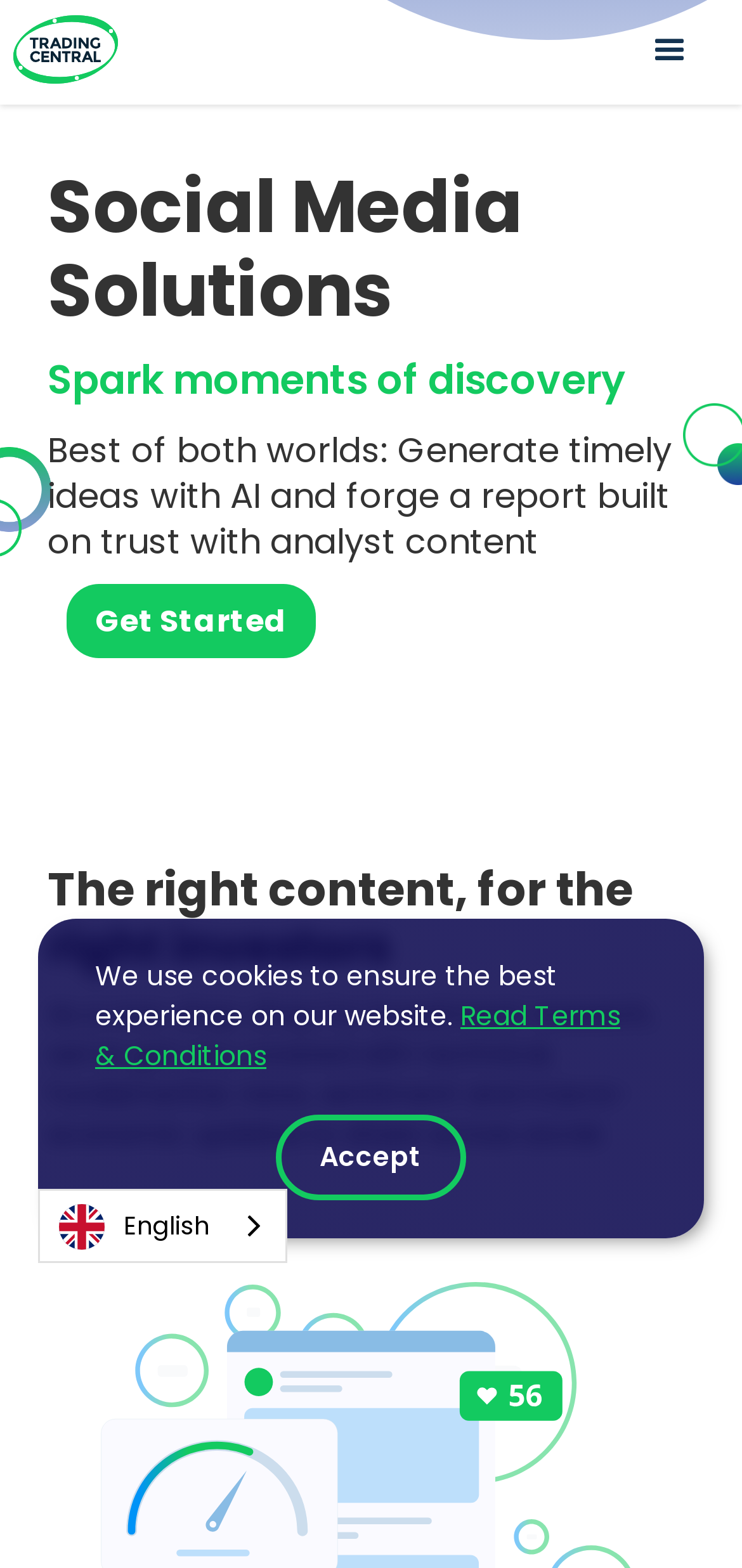What is the logo of the company? Refer to the image and provide a one-word or short phrase answer.

Trading Central